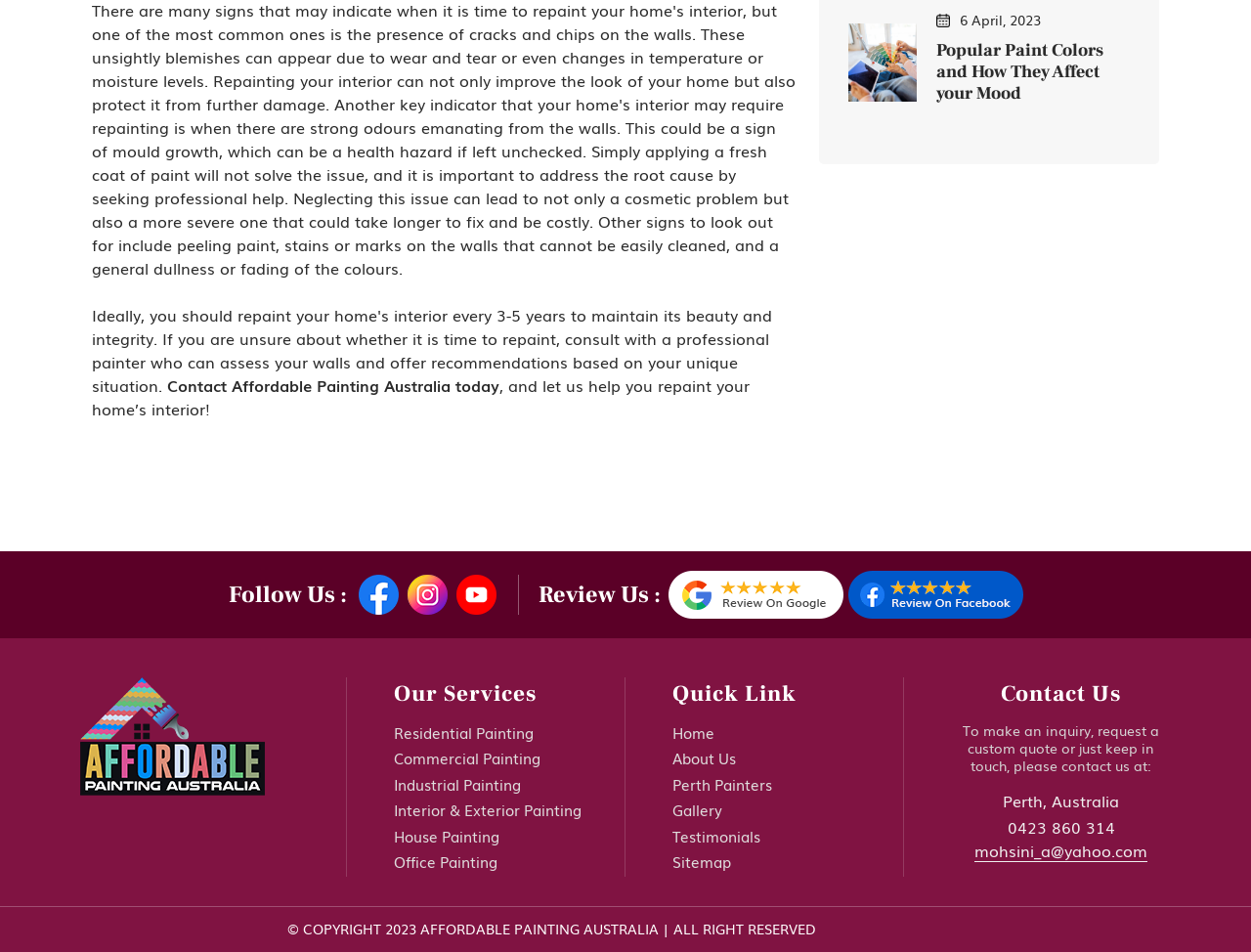What services does the company offer?
Please respond to the question with a detailed and informative answer.

I found the services offered by the company by looking at the 'Our Services' section, where it lists different types of painting services, including Residential Painting, Commercial Painting, Industrial Painting, Interior & Exterior Painting, House Painting, and Office Painting.